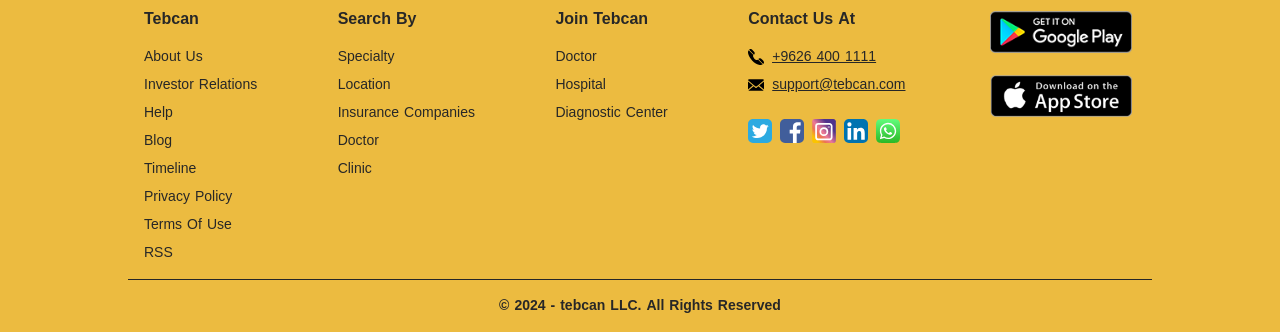Specify the bounding box coordinates of the region I need to click to perform the following instruction: "Contact us at +9626 400 1111". The coordinates must be four float numbers in the range of 0 to 1, i.e., [left, top, right, bottom].

[0.603, 0.13, 0.684, 0.211]